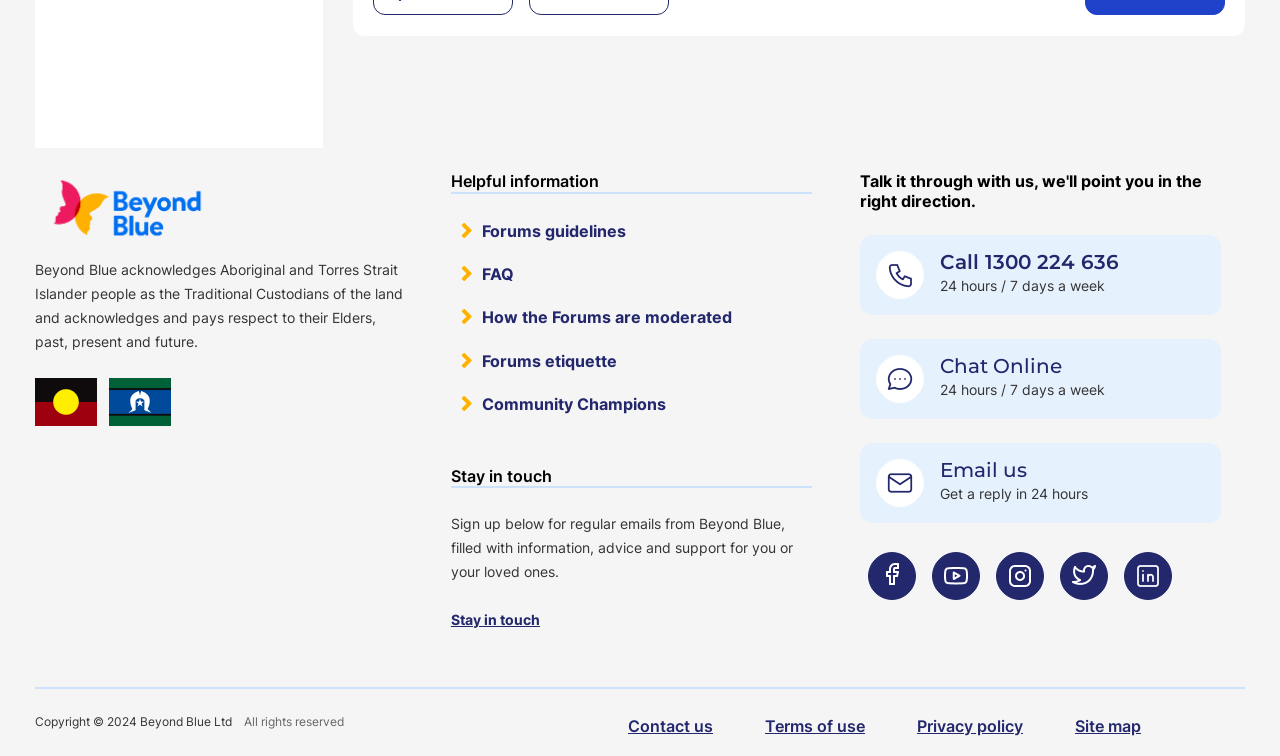Locate the bounding box of the user interface element based on this description: "aria-label="Black Instagram Icon"".

None